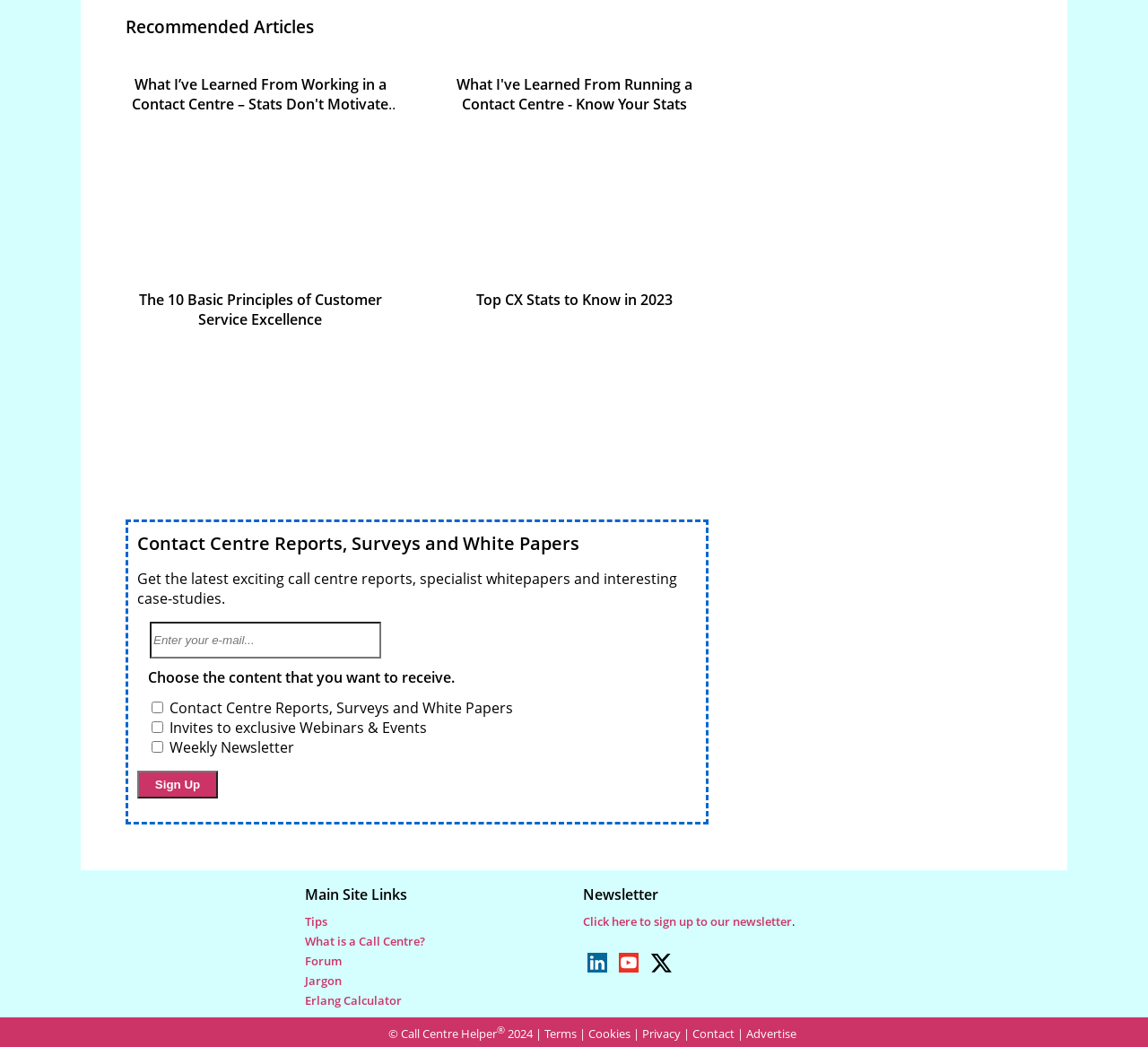Find the bounding box coordinates for the area that must be clicked to perform this action: "Click the 'Sign Up' button".

[0.12, 0.736, 0.19, 0.762]